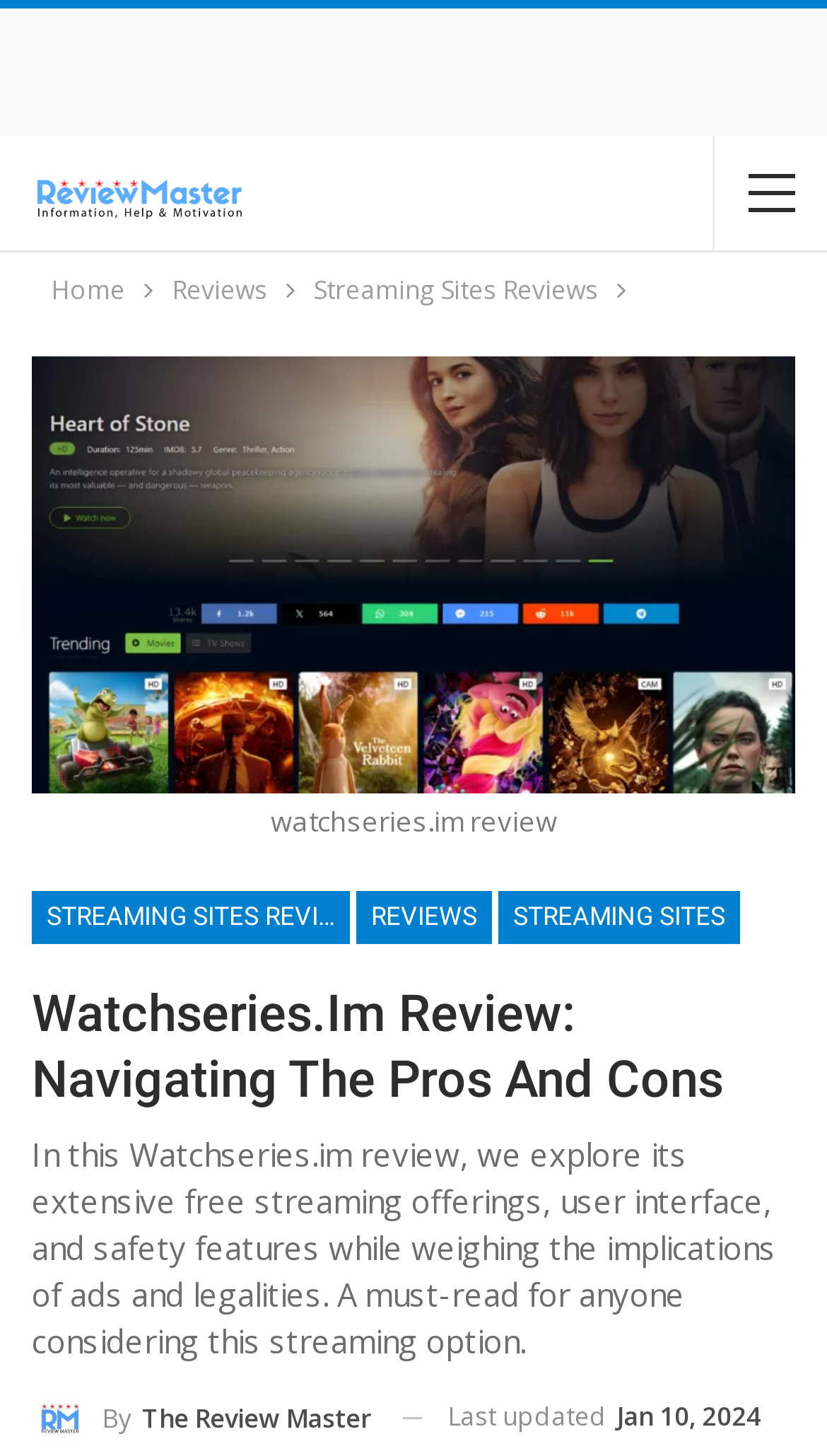Look at the image and give a detailed response to the following question: What is the focus of the review?

The focus of the review is on the features, user experience, safety, and place in streaming landscape of watchseries.im, which is implied by the static text 'In this Watchseries.im review, we explore its extensive free streaming offerings, user interface, and safety features while weighing the implications of ads and legalities.'